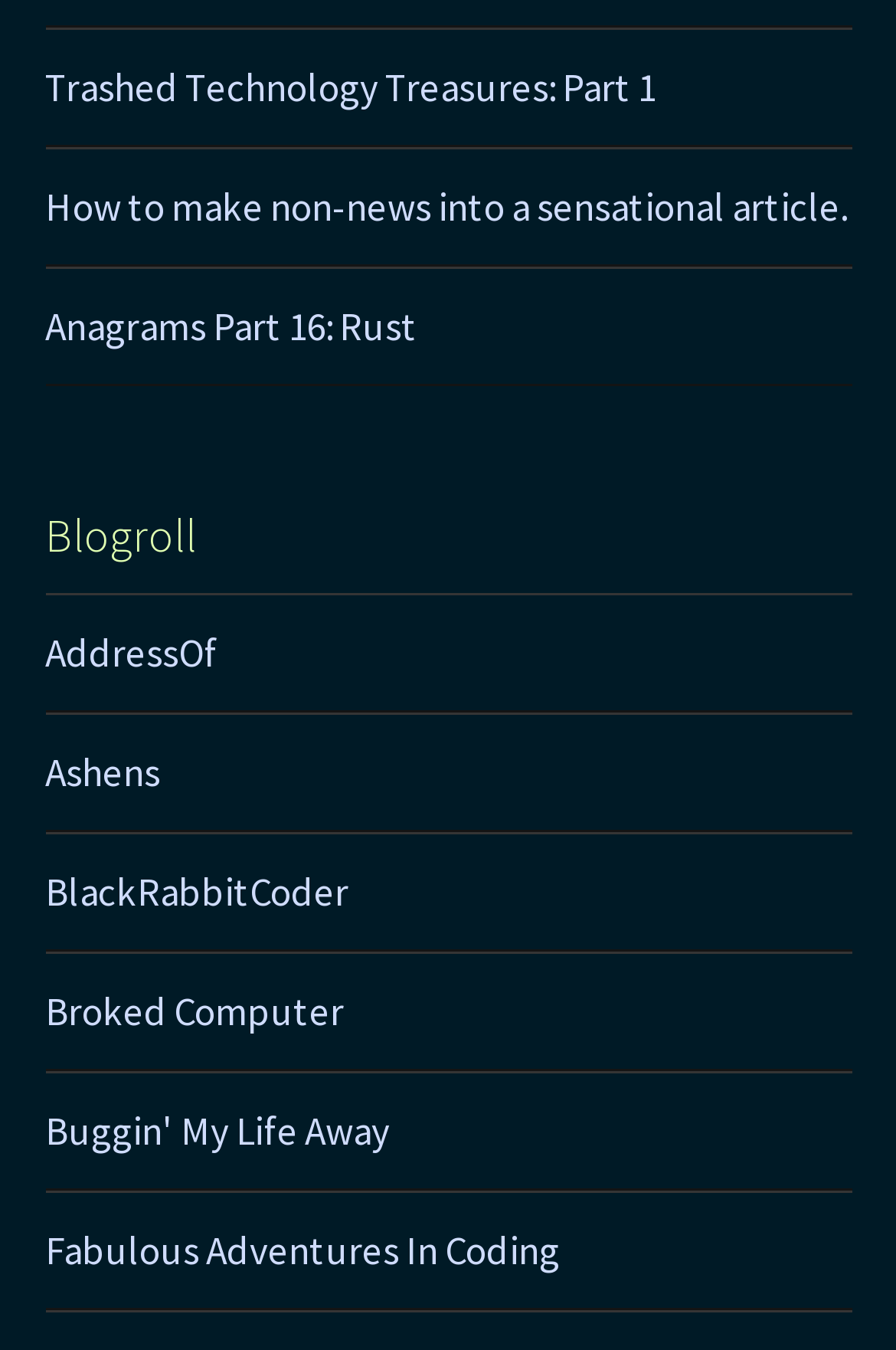Provide the bounding box coordinates for the UI element described in this sentence: "Anagrams Part 16: Rust". The coordinates should be four float values between 0 and 1, i.e., [left, top, right, bottom].

[0.05, 0.222, 0.465, 0.26]